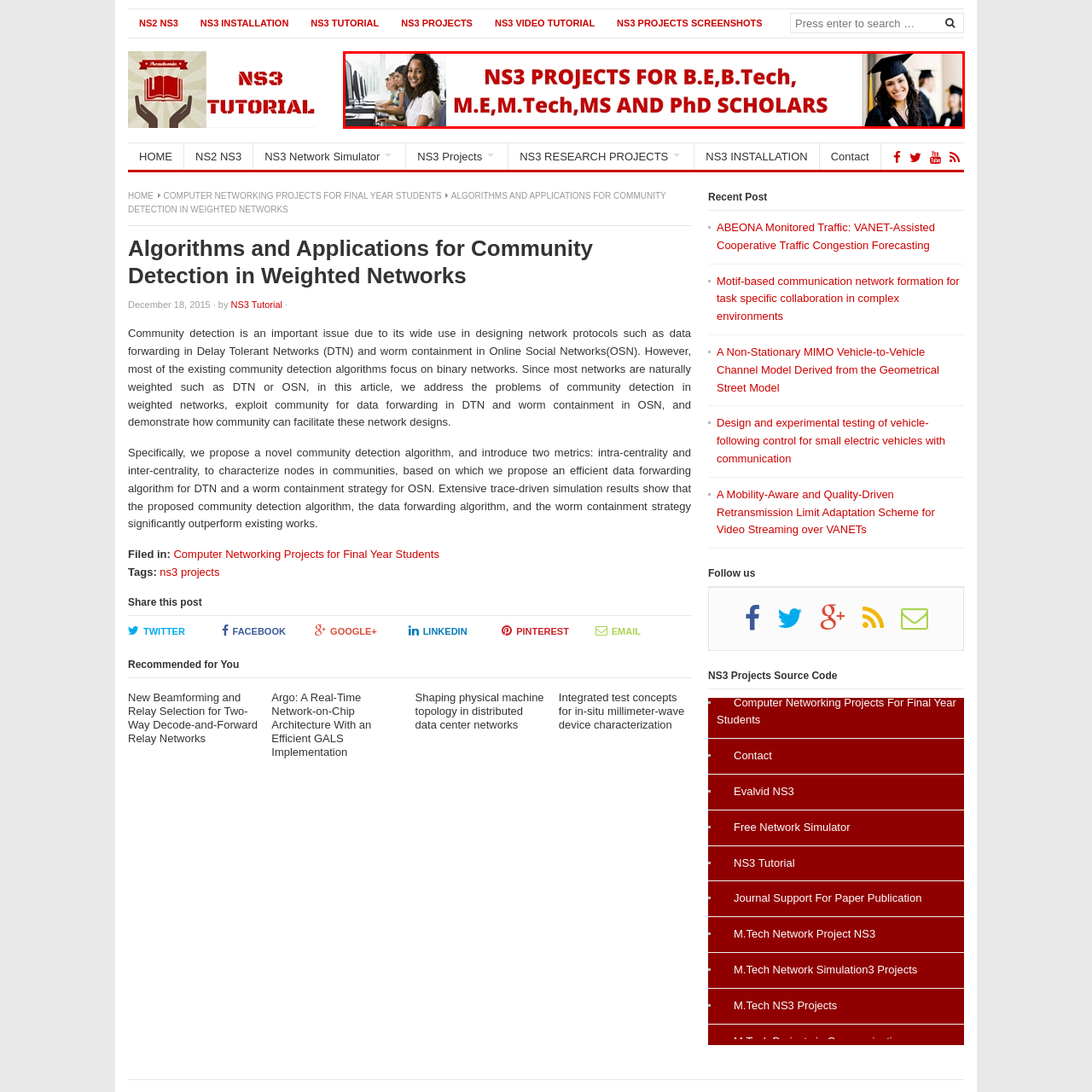Describe in detail the portion of the image that is enclosed within the red boundary.

The image prominently features the bold text "NS3 PROJECTS FOR B.E, B.Tech, M.E, M.Tech, MS AND PhD SCHOLARS," indicating a focus on various project opportunities related to NS3, a network simulator. Accompanying the text are visuals of students engaged with computers, suggesting an educational context. To the right, a smiling female graduate wearing a cap signifies achievement and the pursuit of advanced academic goals. This image is likely aimed at attracting students interested in utilizing NS3 for their academic projects, emphasizing its relevance for various engineering and technology disciplines.